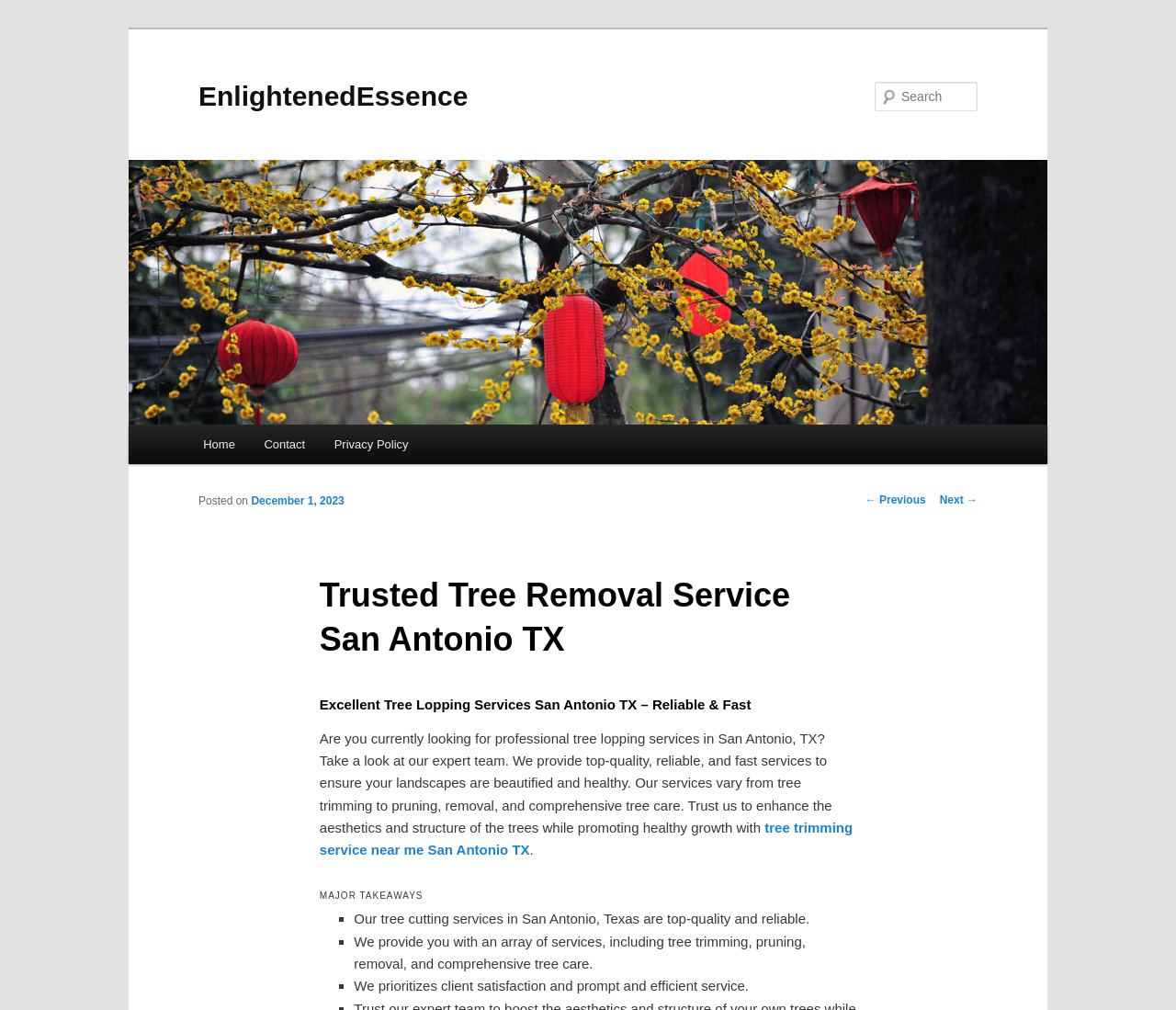What is the priority of the company?
Using the screenshot, give a one-word or short phrase answer.

Client satisfaction and prompt and efficient service